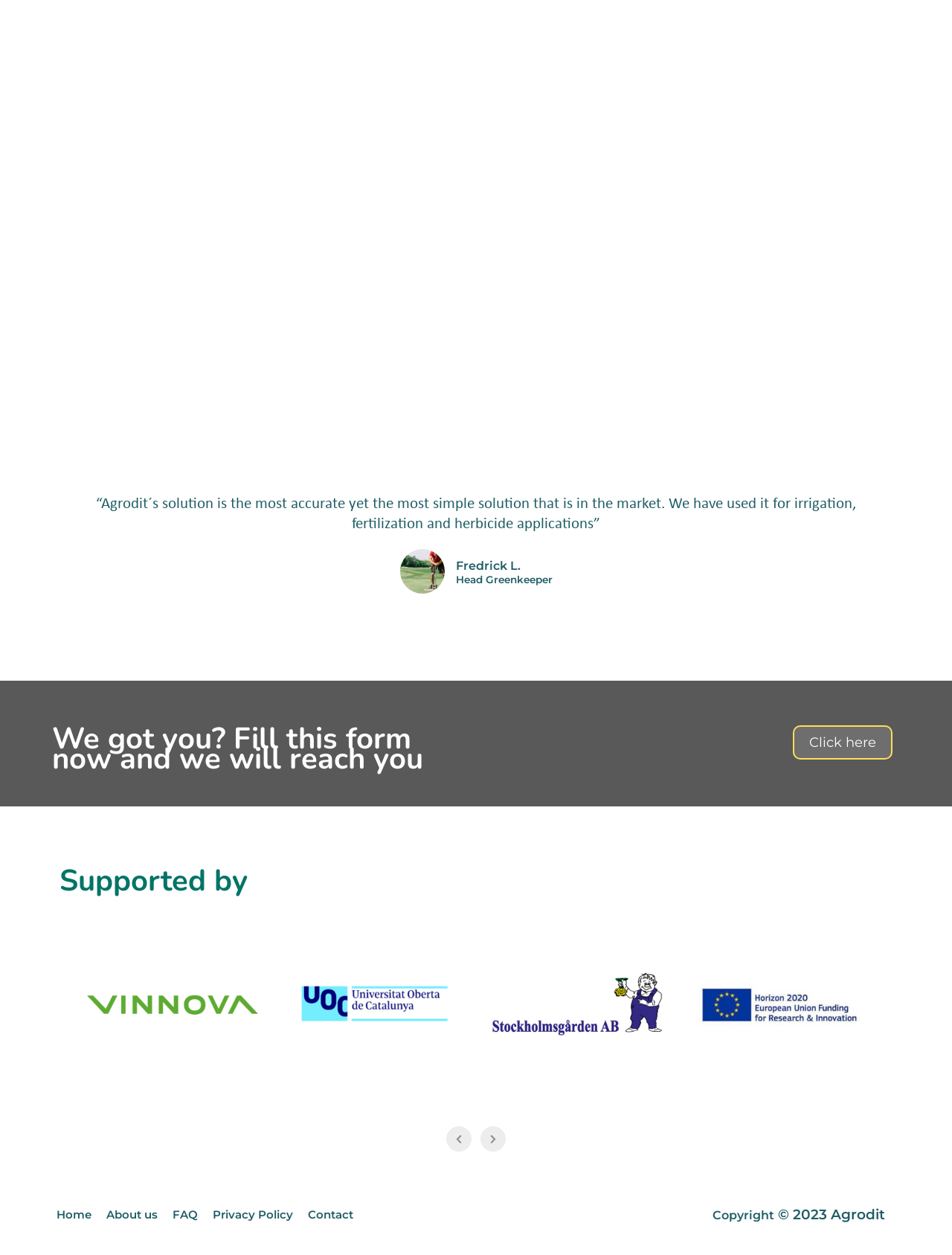Given the element description "parent_node: Website name="url" placeholder="Website"", identify the bounding box of the corresponding UI element.

None